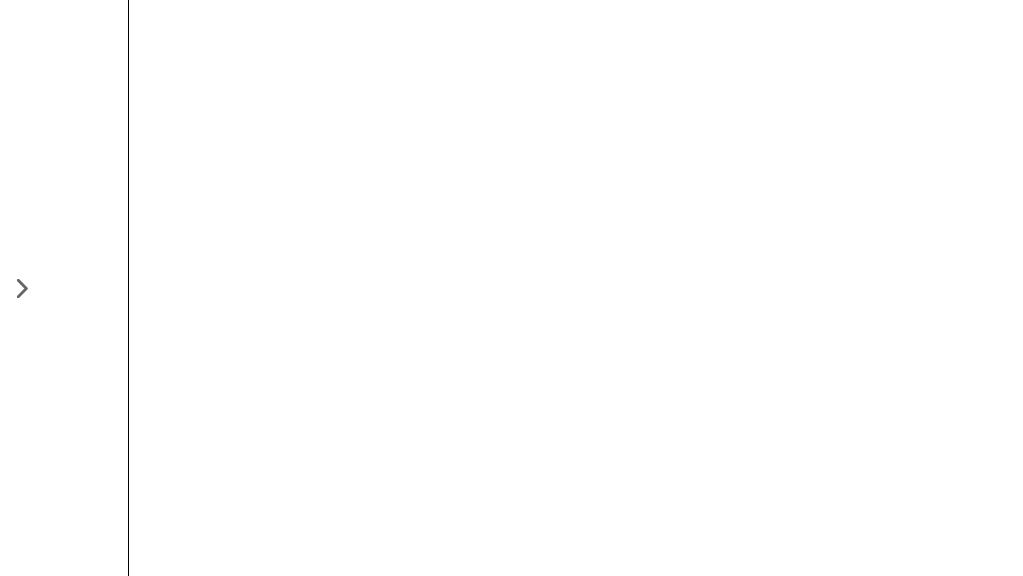Elaborate on all the features and components visible in the image.

The image showcases a captivating moment from a same-day makeover portrait session featuring Brooke. The session is designed not only to enhance one’s appearance but also to empower individuals, particularly women, to embrace and celebrate their authentic selves. This transformation portrait experience invites participants to see themselves in a new light, fostering confidence and self-acceptance. It's an opportunity to capture the beauty of individuality, making the entire process both a personal and transformative journey.